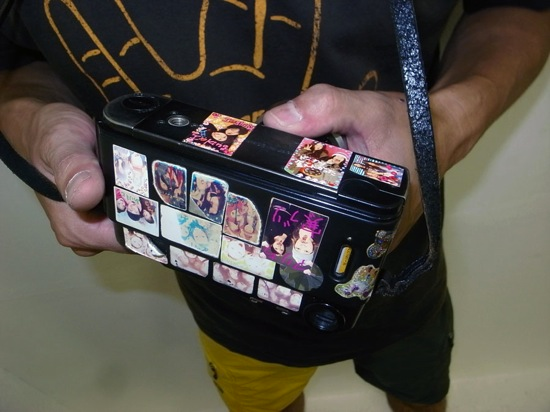Create a detailed narrative that captures the essence of the image.

The image showcases a person holding a vintage Konica film camera, adorned with a colorful array of stickers. The camera's design is characterized by a sleek black body, prominently displayed with a collage of photographs and vibrant designs affixed to its surface. These stickers, many of which feature playful graphics and images, convey a sense of personal style and creativity, reflecting the individuality of the user. The subject's attire is casual, consisting of a dark shirt and shorts, hinting at a relaxed setting, possibly indicative of a candid photography session. The overall scene captures a blend of nostalgia and modern charm, inviting viewers to appreciate the artistic expression found in both the camera and its decor.